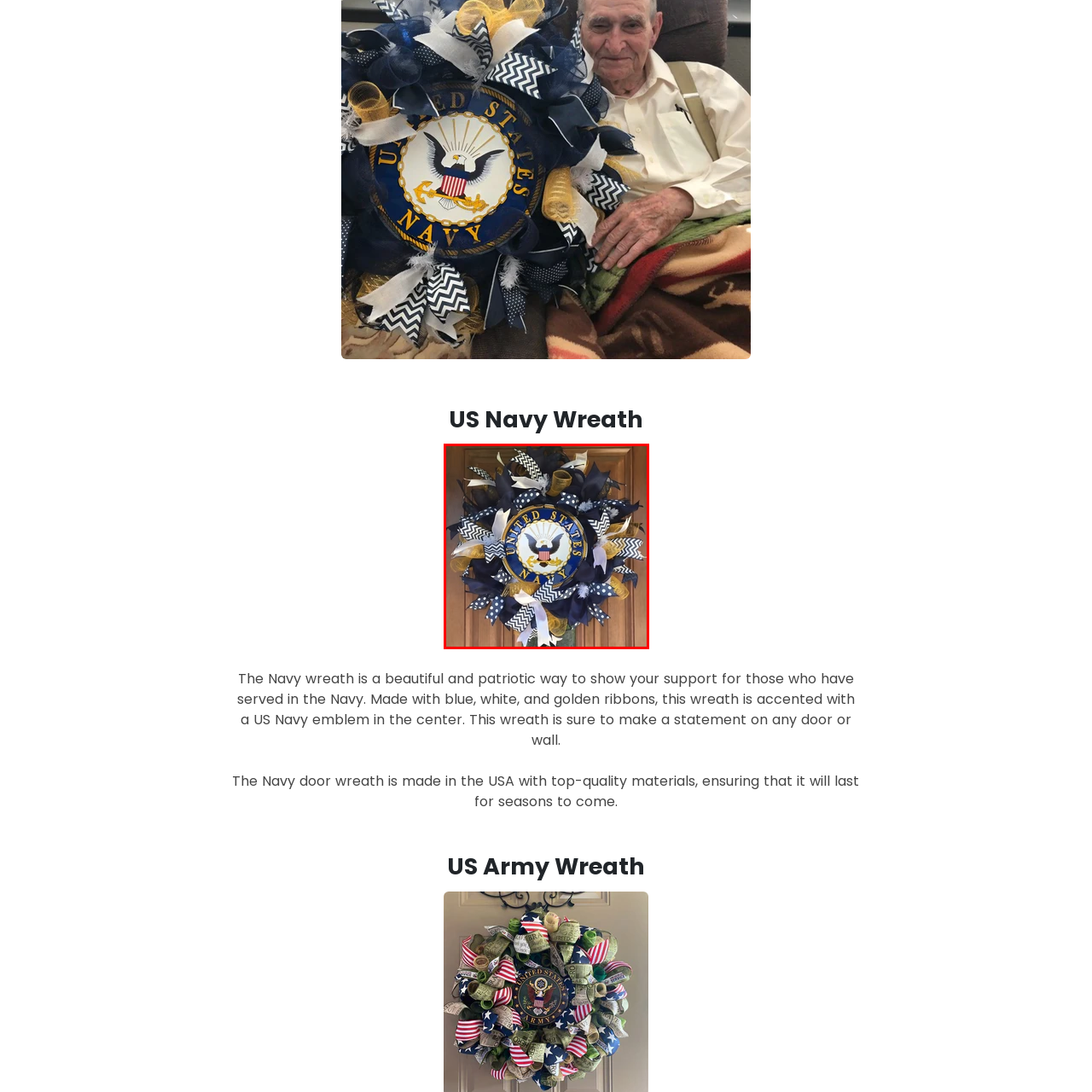What colors are the ribbons in the wreath?
Analyze the content within the red bounding box and offer a detailed answer to the question.

The wreath incorporates an array of ribbons in three colors: blue, white, and gold, which adds to the visually appealing contrast of the design.